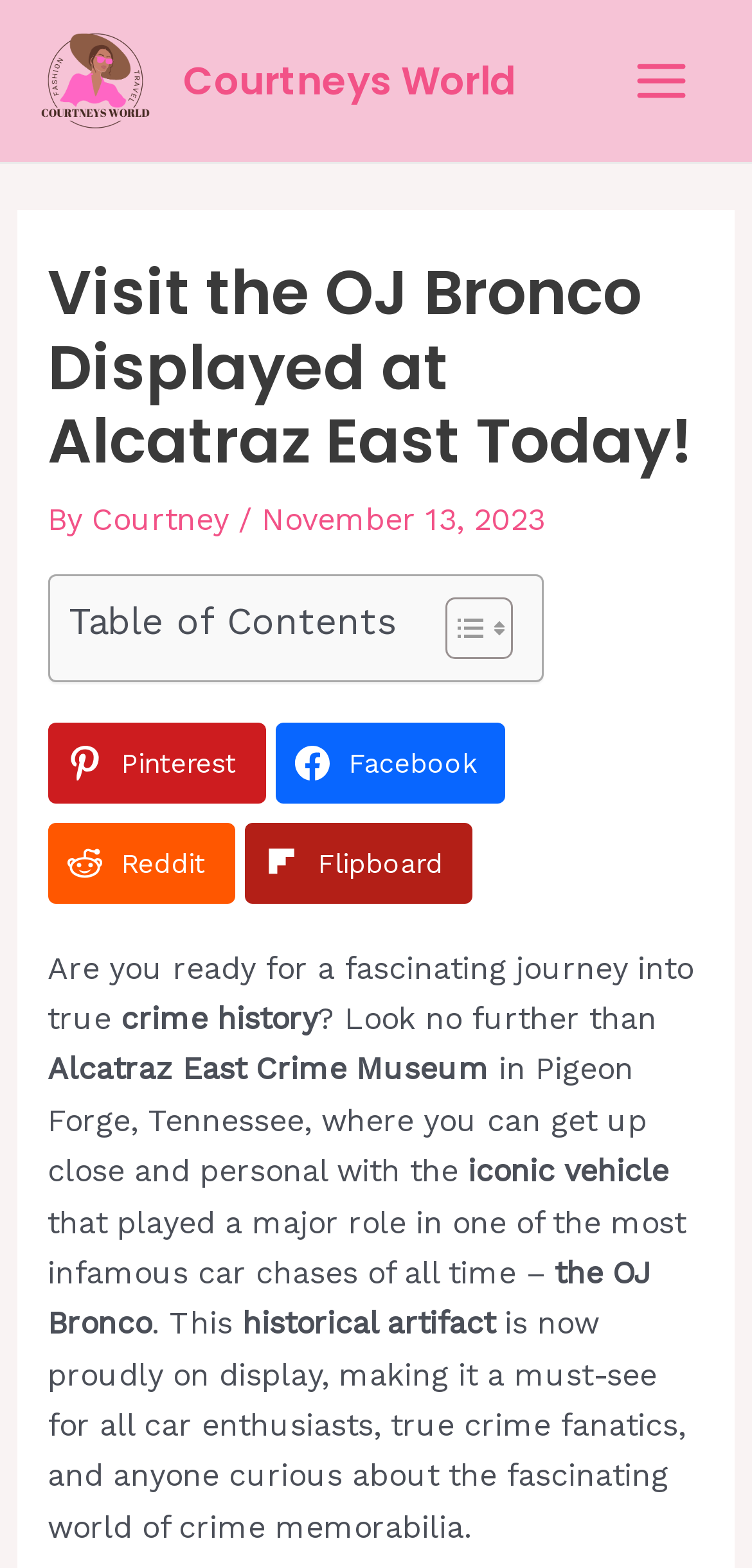Locate the bounding box coordinates of the segment that needs to be clicked to meet this instruction: "Open the main menu".

[0.81, 0.019, 0.949, 0.085]